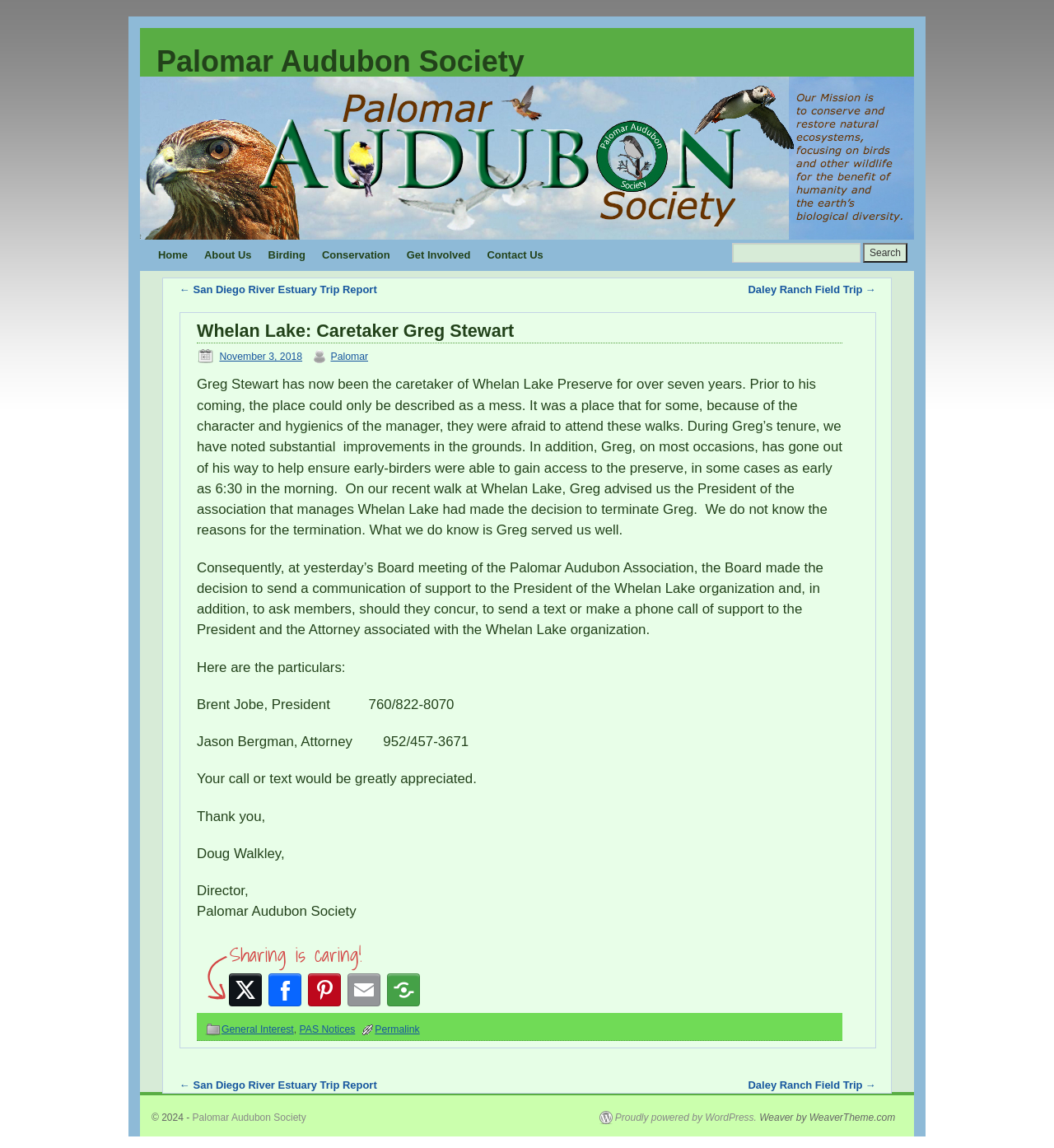Can you pinpoint the bounding box coordinates for the clickable element required for this instruction: "Click on the 'Contact Us' link"? The coordinates should be four float numbers between 0 and 1, i.e., [left, top, right, bottom].

[0.454, 0.209, 0.523, 0.236]